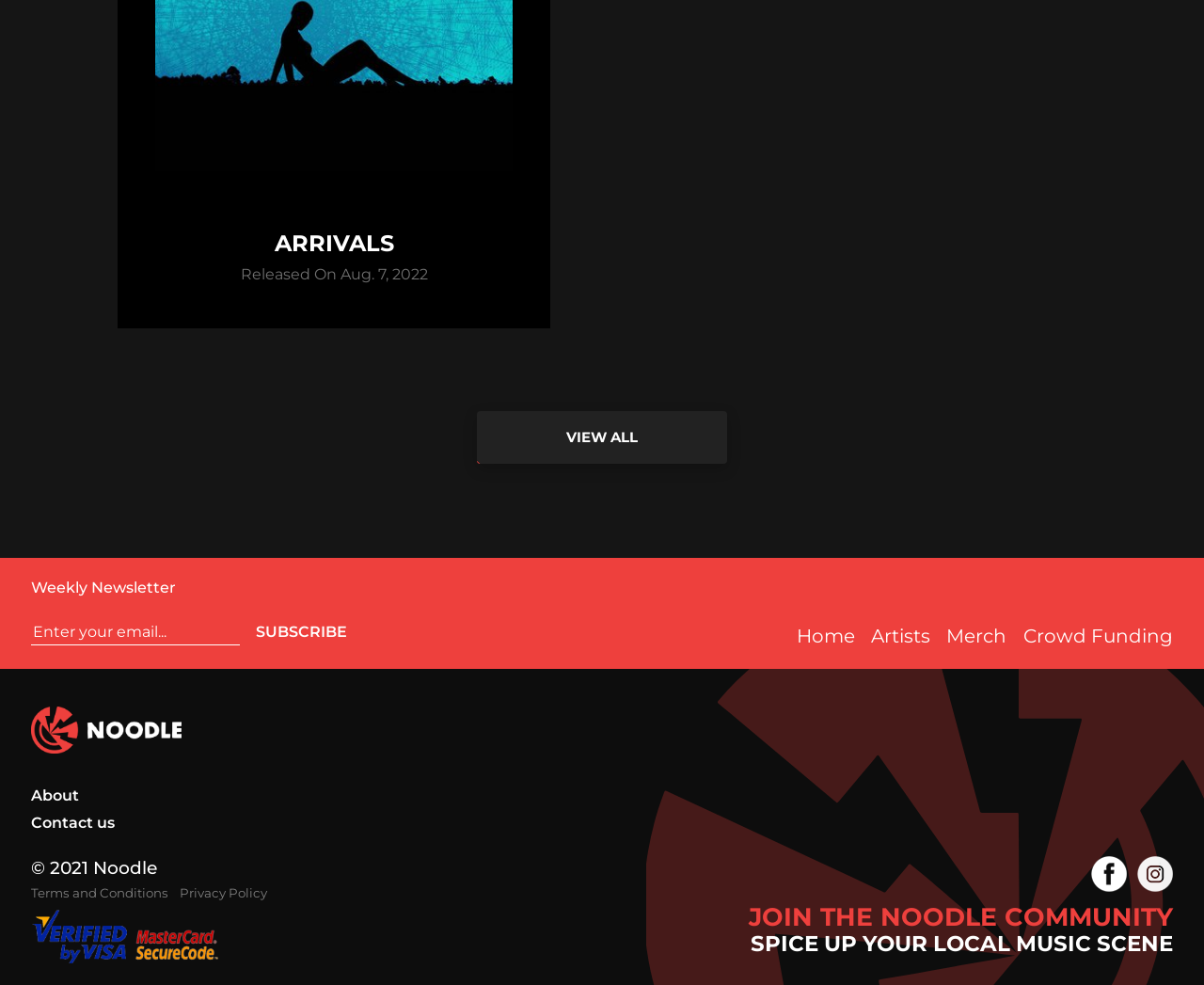Respond with a single word or phrase to the following question:
What is the copyright year?

2021